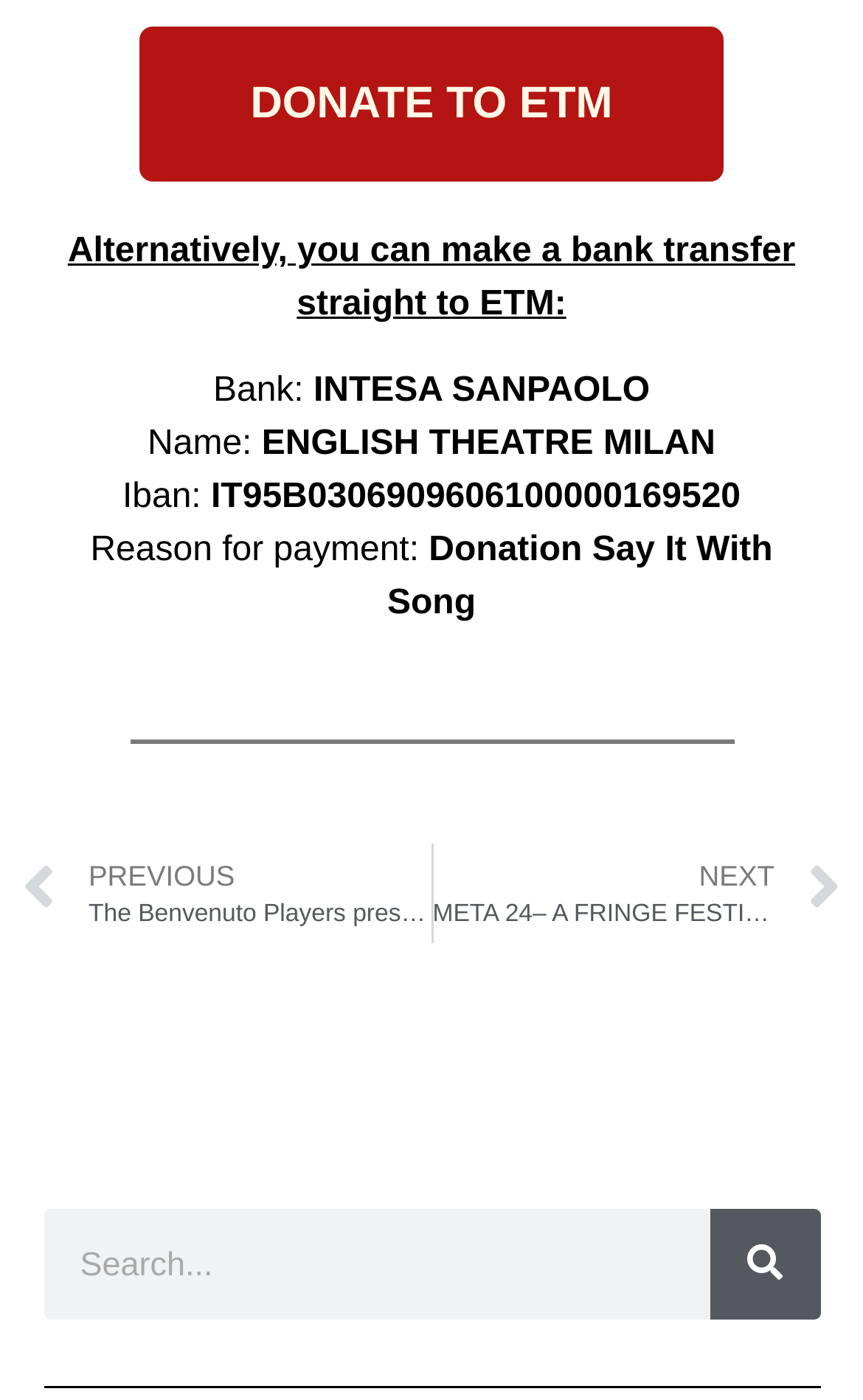Using the description "Sprejmi", locate and provide the bounding box of the UI element.

None